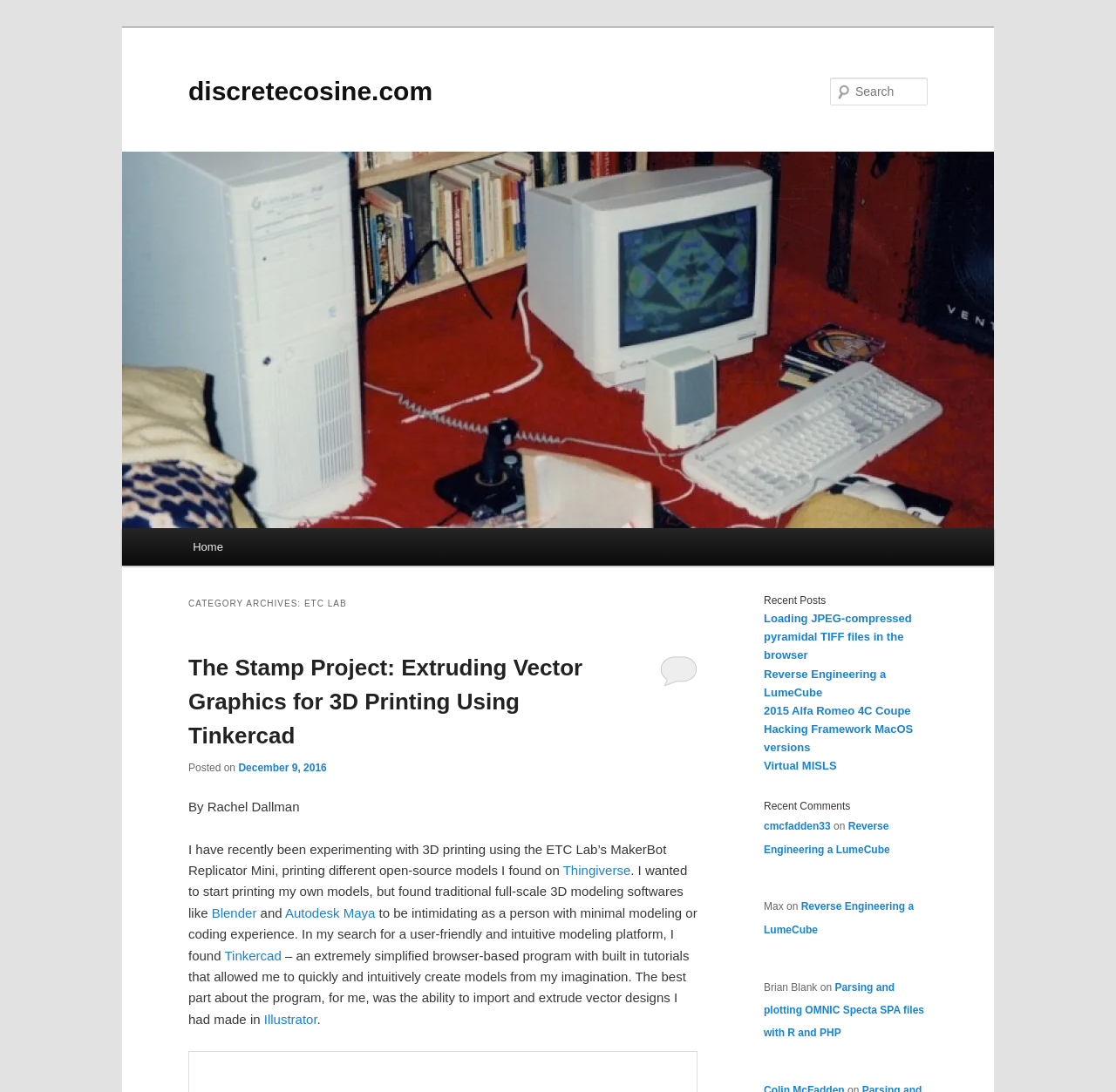What are the recent posts listed on the webpage?
Look at the image and respond with a one-word or short phrase answer.

Loading JPEG-compressed pyramidal TIFF files in the browser, Reverse Engineering a LumeCube, 2015 Alfa Romeo 4C Coupe, Hacking Framework MacOS versions, Virtual MISLS